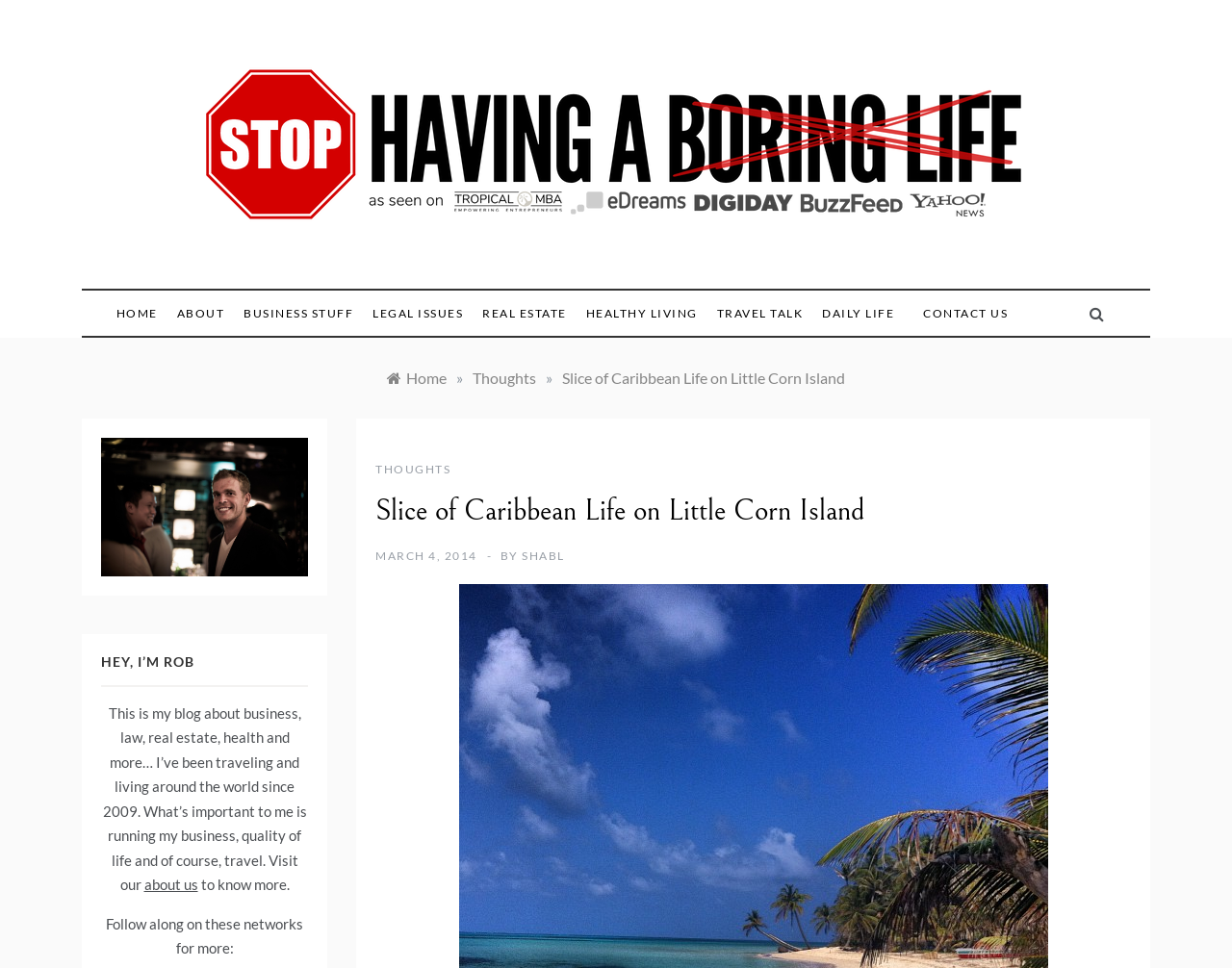Offer a meticulous caption that includes all visible features of the webpage.

The webpage is a personal blog titled "Slice of Caribbean Life on Little Corn Island". At the top, there is a prominent link "Stop Having a Boring Life – If Life is Boring, You're Doing it Wrong!" accompanied by an image. Below this, there is a heading with the same text, followed by a brief description of the blog.

On the top navigation bar, there are several links to different sections of the blog, including "HOME", "ABOUT", "BUSINESS STUFF", "LEGAL ISSUES", "REAL ESTATE", "HEALTHY LIVING", "TRAVEL TALK", "DAILY LIFE", and "CONTACT US". 

Below the navigation bar, there is a breadcrumbs section showing the current page's location in the blog's hierarchy. The current page is "Slice of Caribbean Life on Little Corn Island", which is a subcategory of "Thoughts".

The main content of the page starts with a heading "Slice of Caribbean Life on Little Corn Island", followed by a link to the category "THOUGHTS" and a heading with the same text. There is also a link to the date "MARCH 4, 2014" and a byline "BY SHABL".

Further down, there is a heading "HEY, I’M ROB" followed by a brief introduction to the author and his blog. The introduction mentions that the author has been traveling and living around the world since 2009 and that his blog covers topics such as business, law, real estate, health, and more. There is also a link to the "about us" page.

At the bottom of the page, there is a call to action to follow the author on social networks, with a brief description of the benefits of doing so.